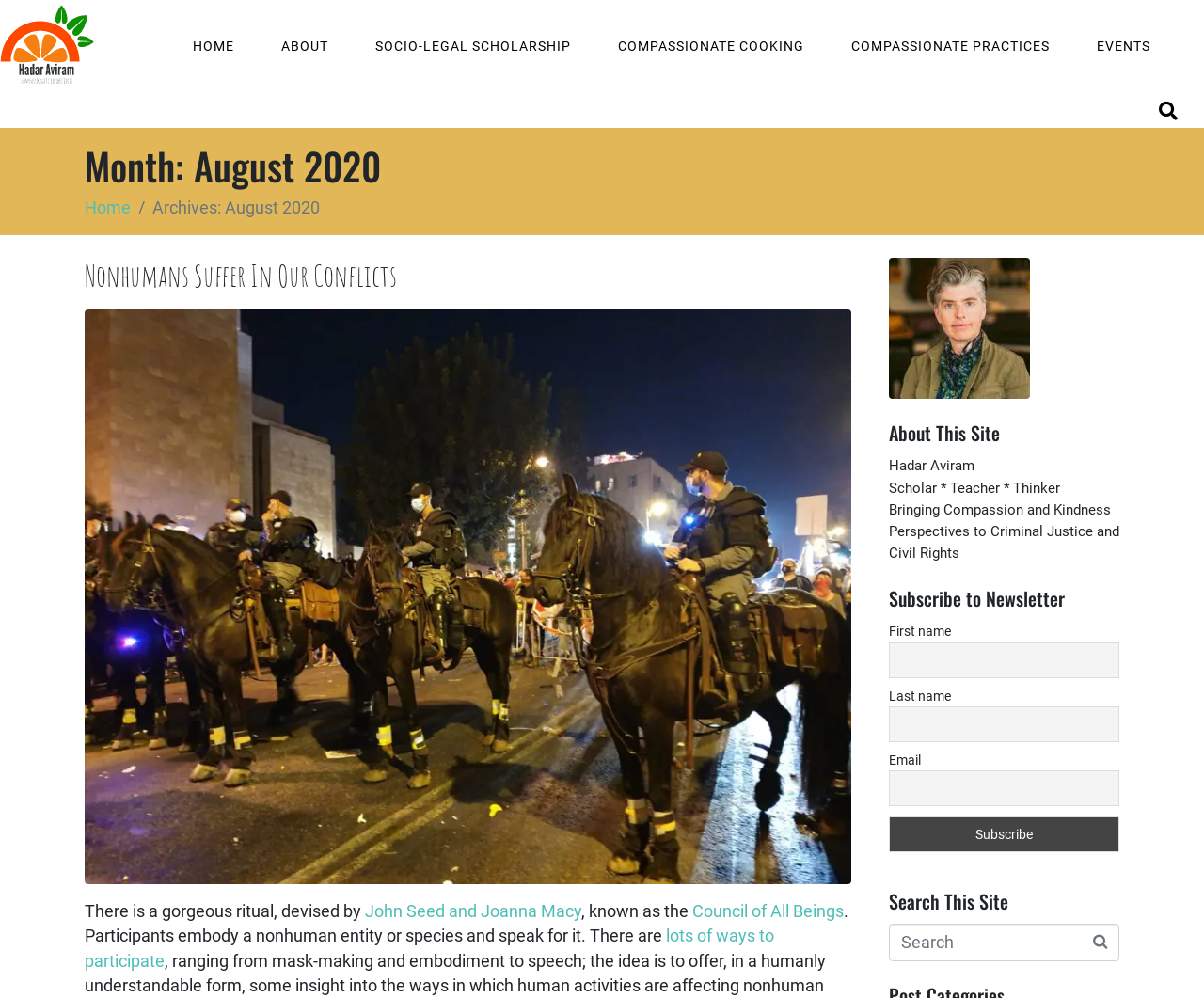Please identify the bounding box coordinates of the clickable region that I should interact with to perform the following instruction: "read about socio-legal scholarship". The coordinates should be expressed as four float numbers between 0 and 1, i.e., [left, top, right, bottom].

[0.308, 0.034, 0.478, 0.06]